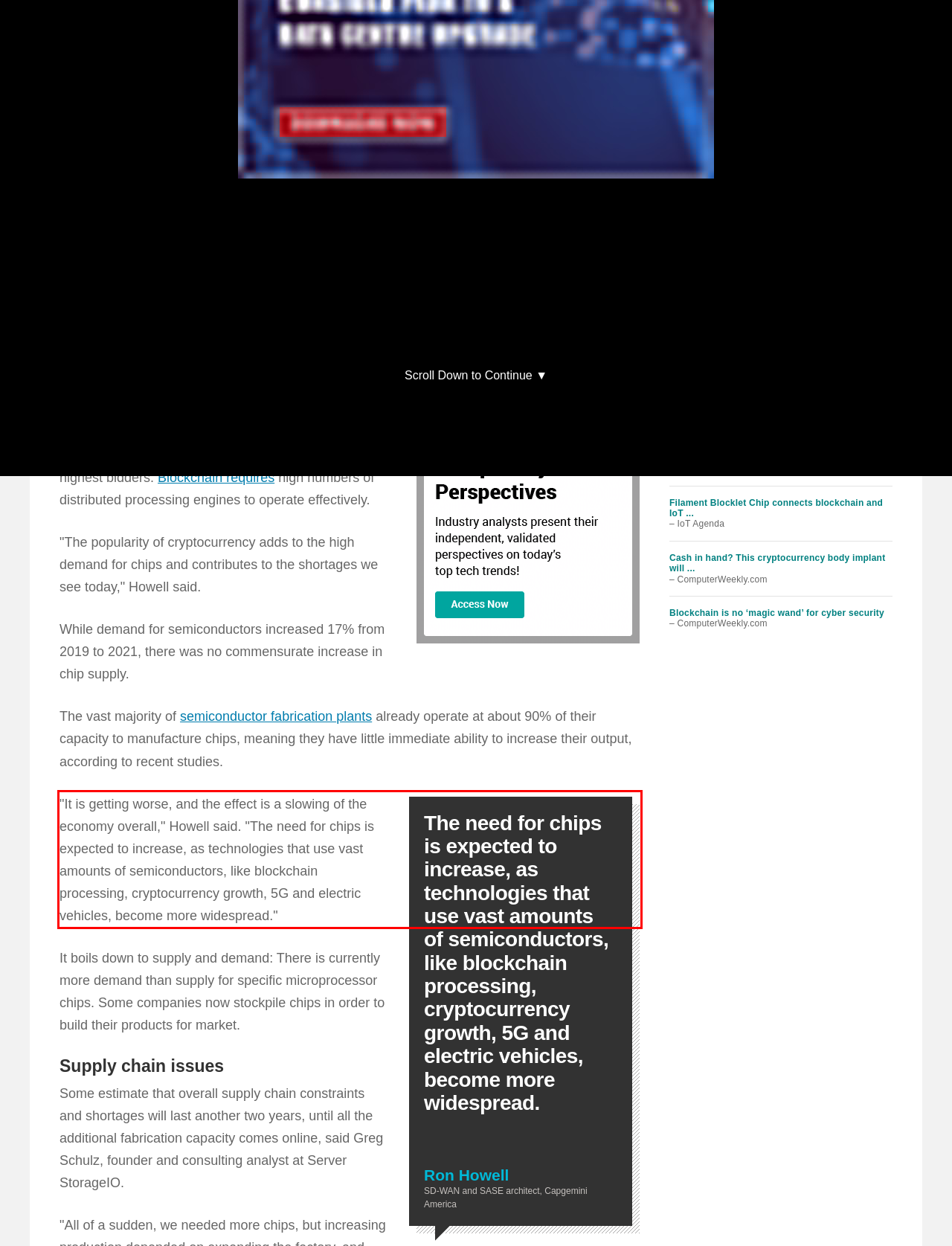Review the webpage screenshot provided, and perform OCR to extract the text from the red bounding box.

"It is getting worse, and the effect is a slowing of the economy overall," Howell said. "The need for chips is expected to increase, as technologies that use vast amounts of semiconductors, like blockchain processing, cryptocurrency growth, 5G and electric vehicles, become more widespread."